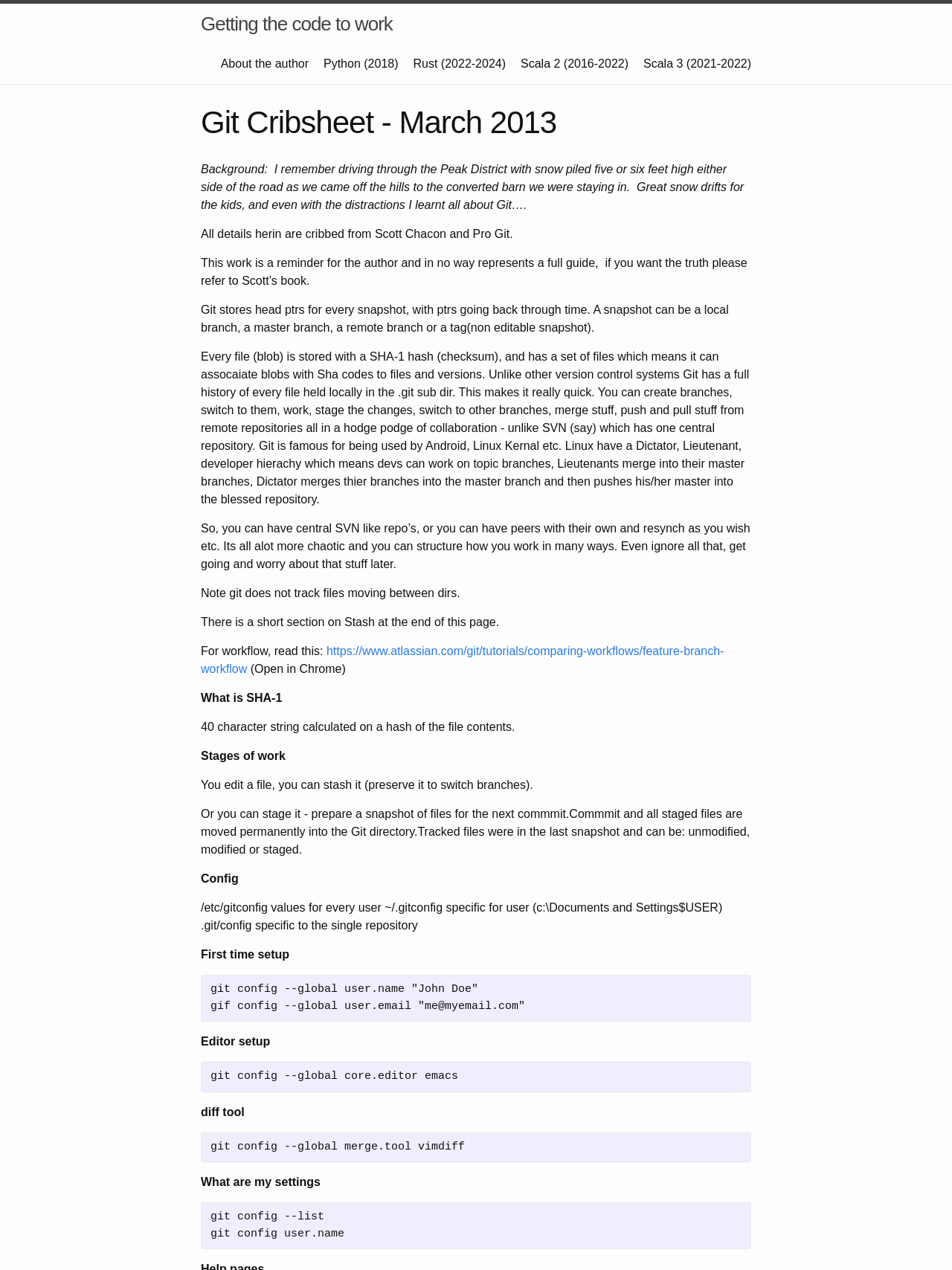Based on the visual content of the image, answer the question thoroughly: What is Git?

Based on the webpage content, Git is a version control system that stores head pointers for every snapshot, with pointers going back through time. It is famous for being used by Android, Linux Kernel, etc.